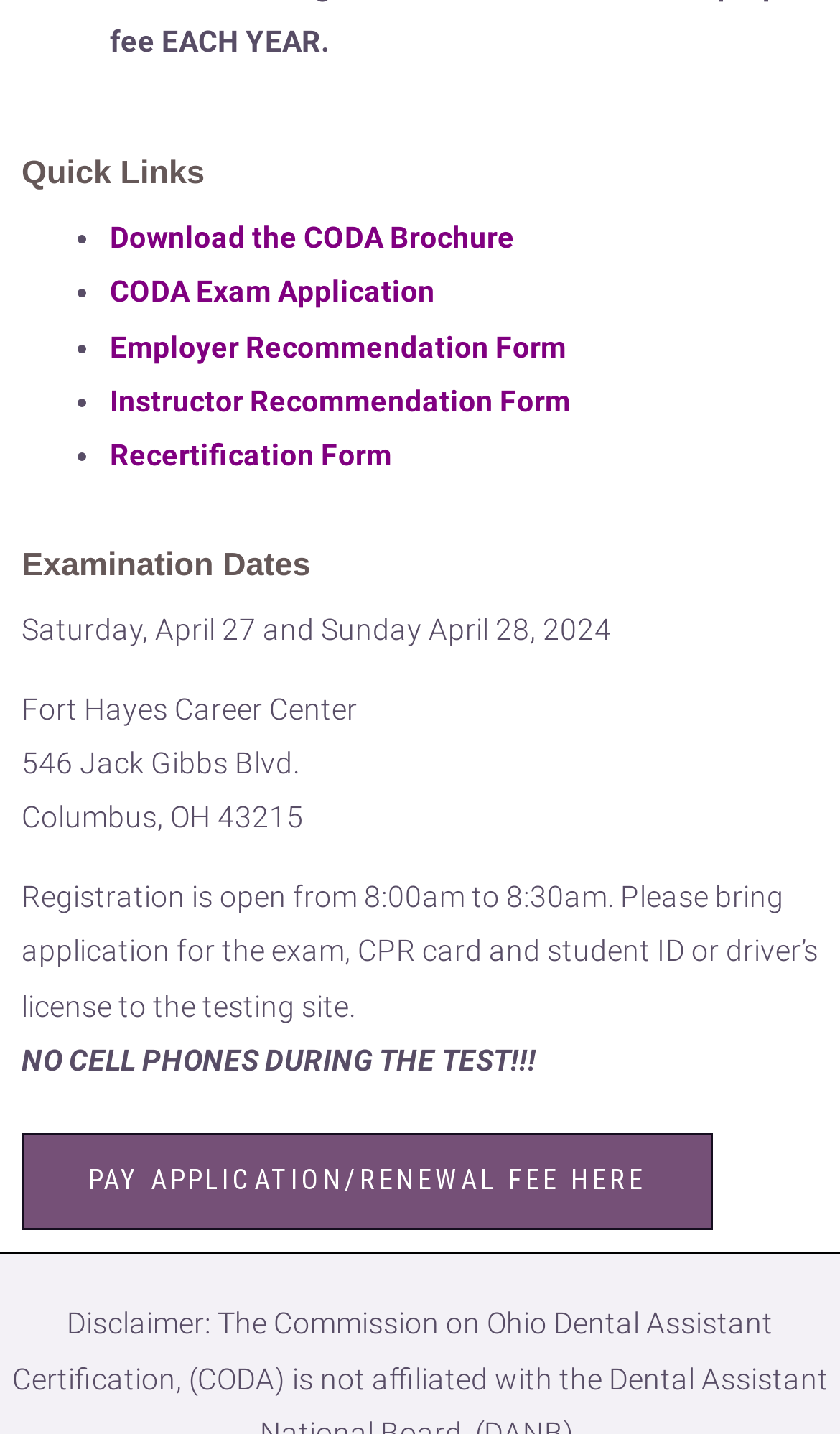Reply to the question below using a single word or brief phrase:
What is the purpose of the 'PAY APPLICATION/RENEWAL FEE HERE' link?

To pay application or renewal fee